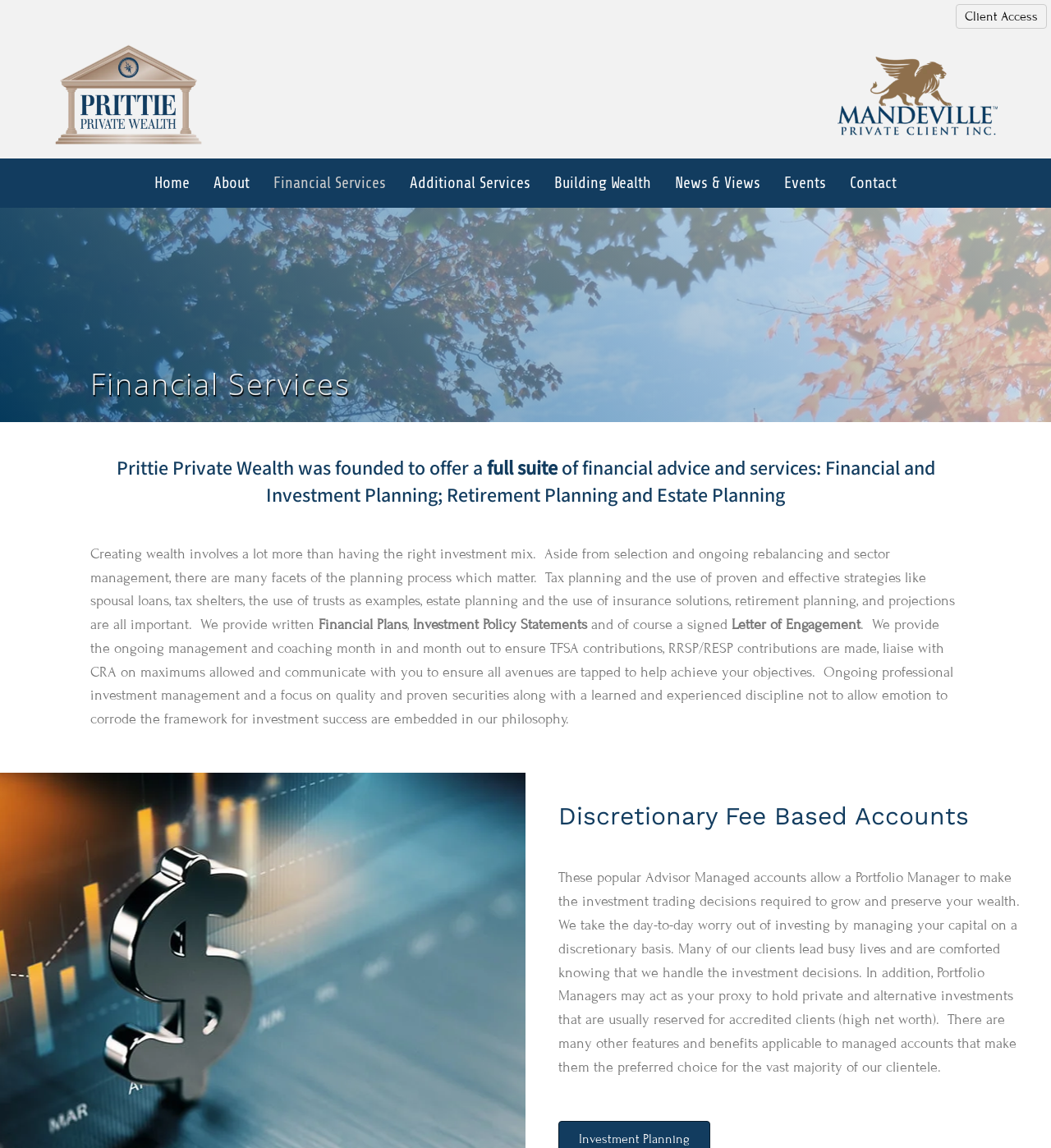Generate a comprehensive description of the webpage.

The webpage is about Prittie Private Wealth, a financial services company. At the top right corner, there is a link to "Client Access". On the top left, the company's logo is displayed, accompanied by another logo, "Mandeville Private Client", on the top right. Below these logos, there is a navigation menu with links to "Home", "About", "Financial Services", "Additional Services", "Building Wealth", "News & Views", "Events", and "Contact".

The main content of the page is divided into two sections. The first section has a heading "Financial Services" and describes the company's services, including financial and investment planning, retirement planning, and estate planning. Below this heading, there is a paragraph of text that explains the importance of various facets of the planning process, such as tax planning, estate planning, and retirement planning.

The second section has a heading "Discretionary Fee Based Accounts" and describes the company's advisor-managed accounts, which allow portfolio managers to make investment decisions on behalf of clients. This section also explains the benefits of these accounts, including the ability to hold private and alternative investments.

Throughout the page, there are several blocks of text that provide more information about the company's services and philosophy.